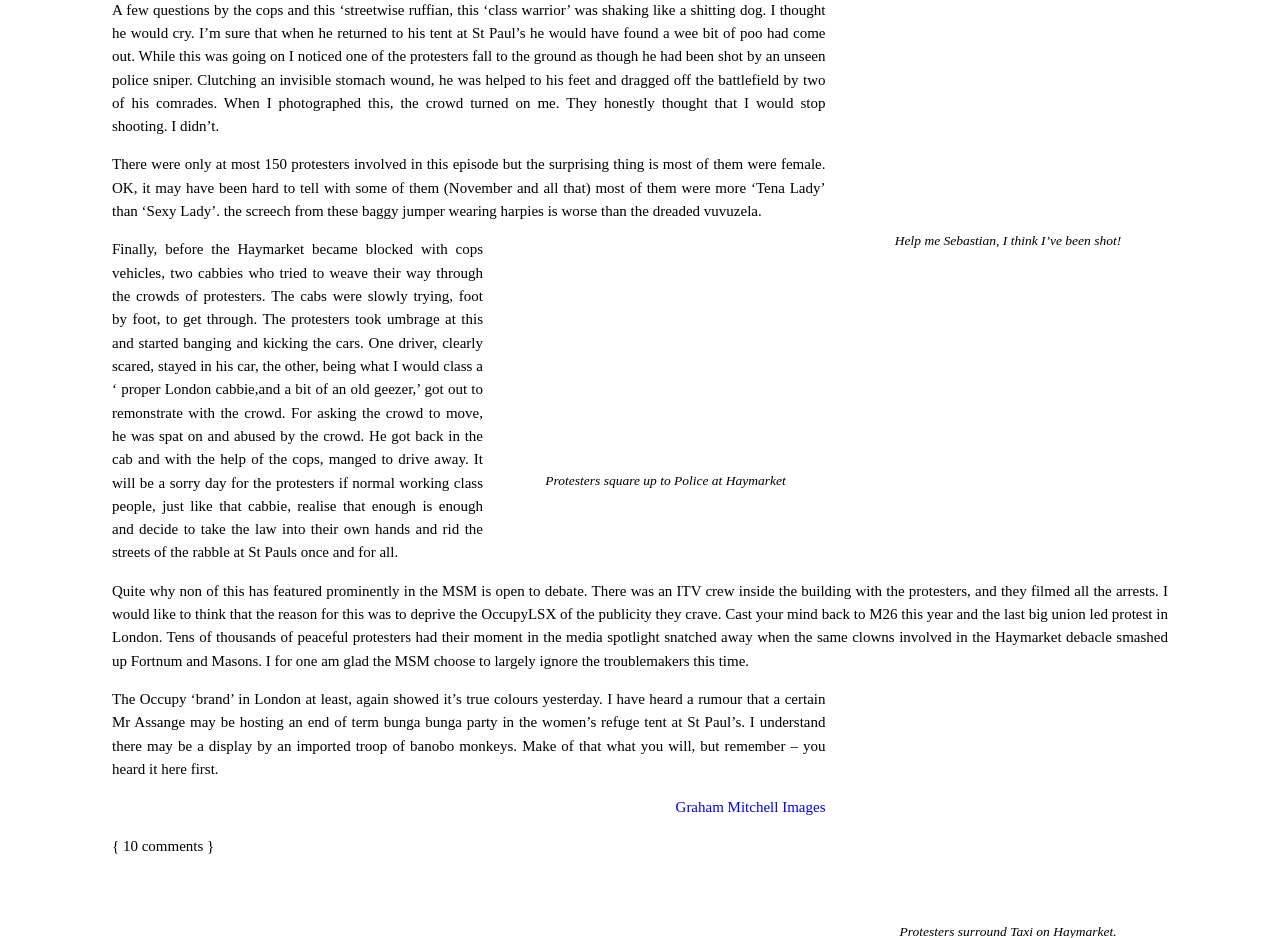What is the topic of the article?
Using the visual information from the image, give a one-word or short-phrase answer.

Protesters at Haymarket